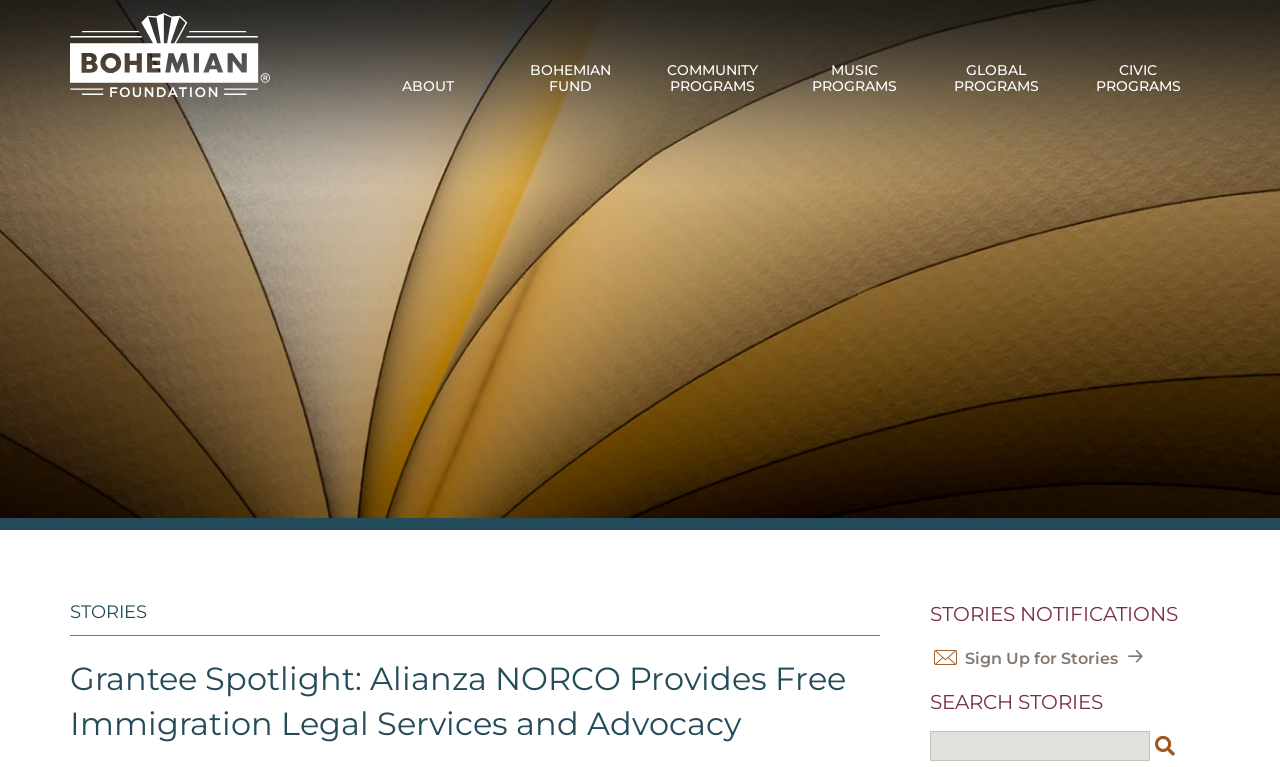Identify the bounding box coordinates of the part that should be clicked to carry out this instruction: "Sign Up for Stories".

[0.727, 0.838, 0.938, 0.877]